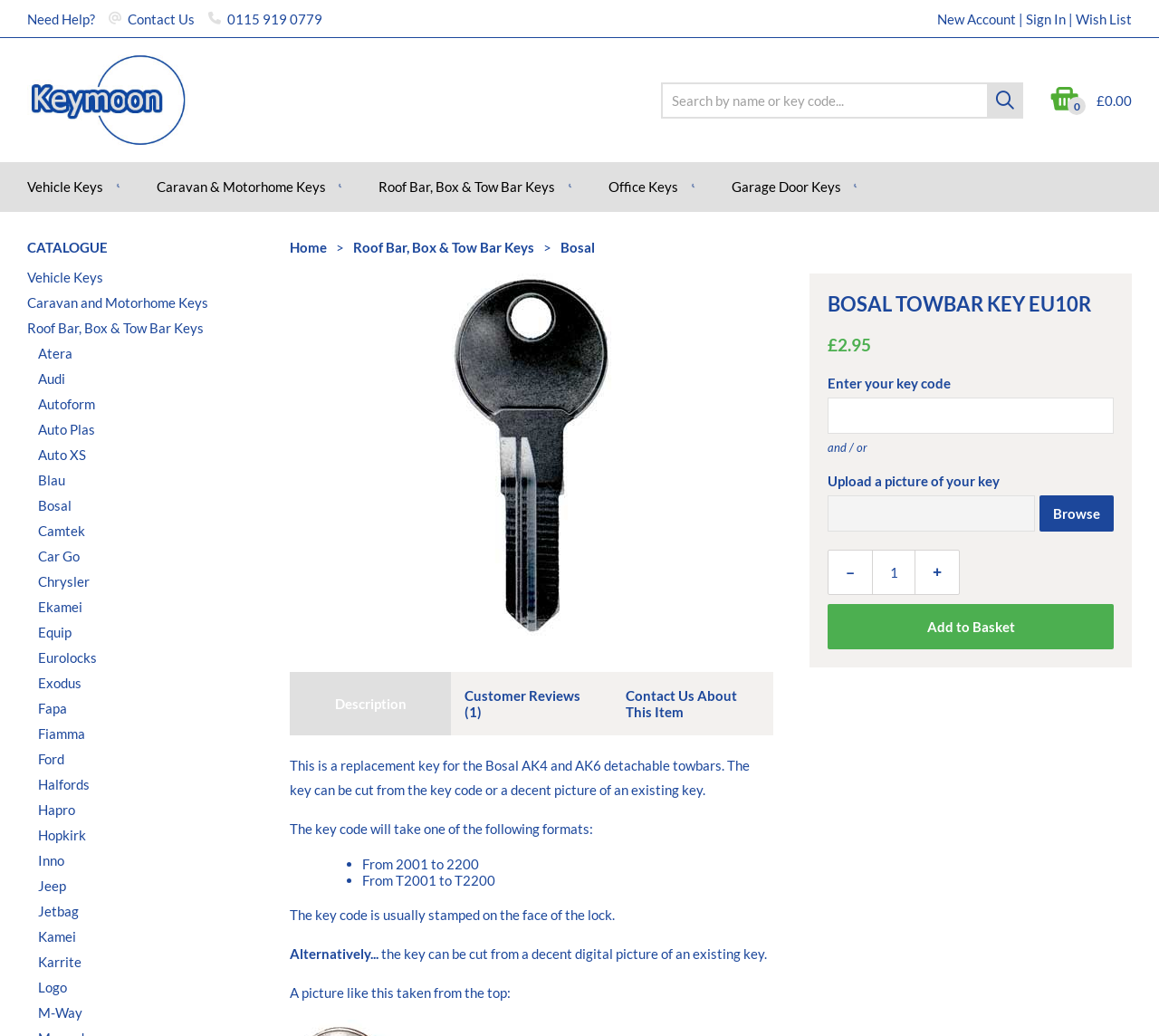Mark the bounding box of the element that matches the following description: "Garage Door Keys".

[0.607, 0.157, 0.745, 0.206]